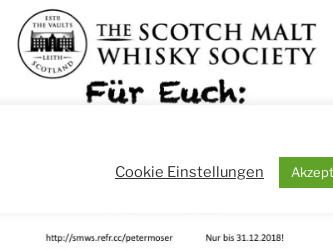What is emphasized in the overall design?
Please provide a single word or phrase based on the screenshot.

Scottish heritage